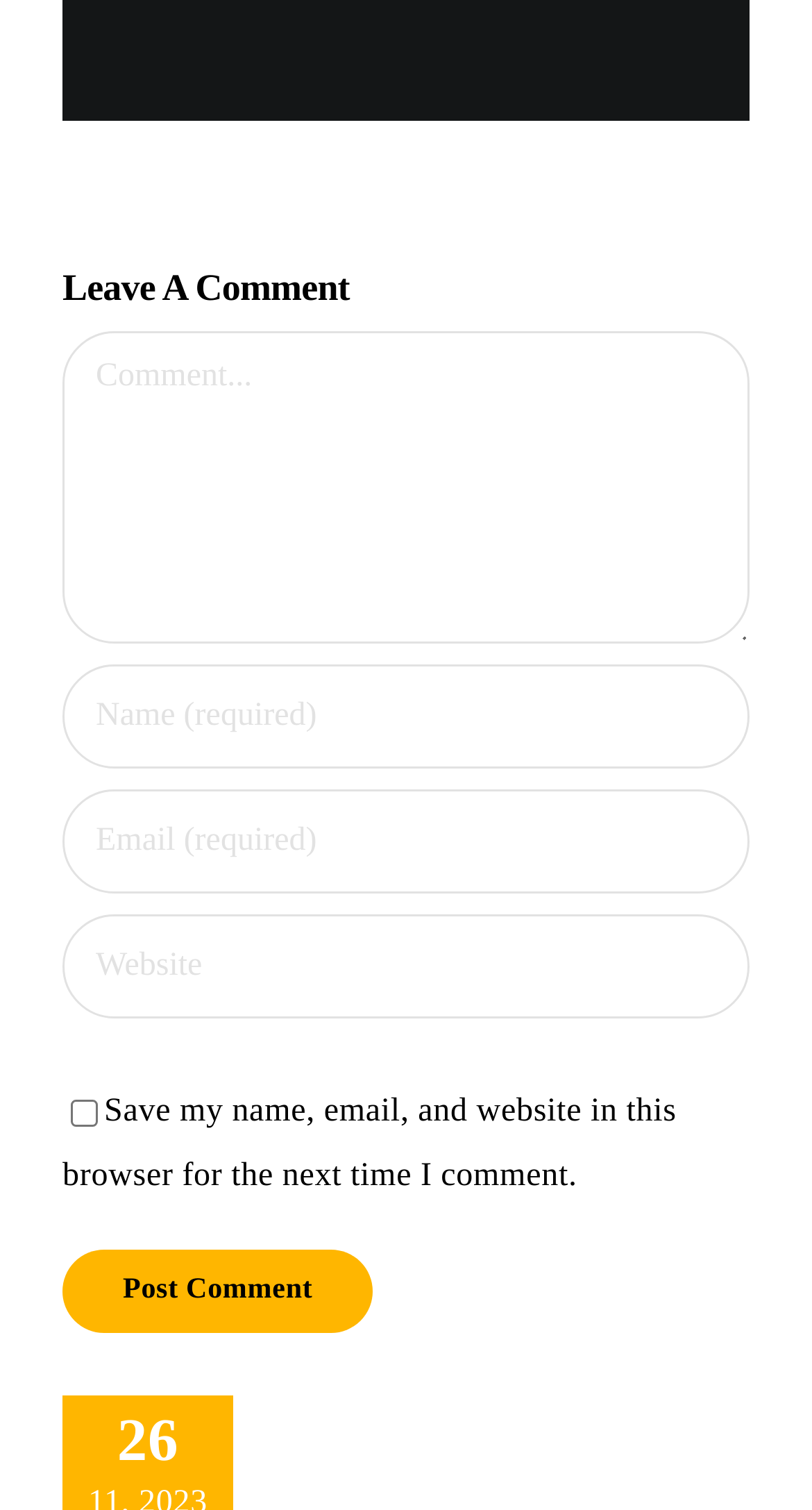Find the bounding box of the UI element described as follows: "aria-label="URL" name="url" placeholder="Website"".

[0.077, 0.606, 0.923, 0.675]